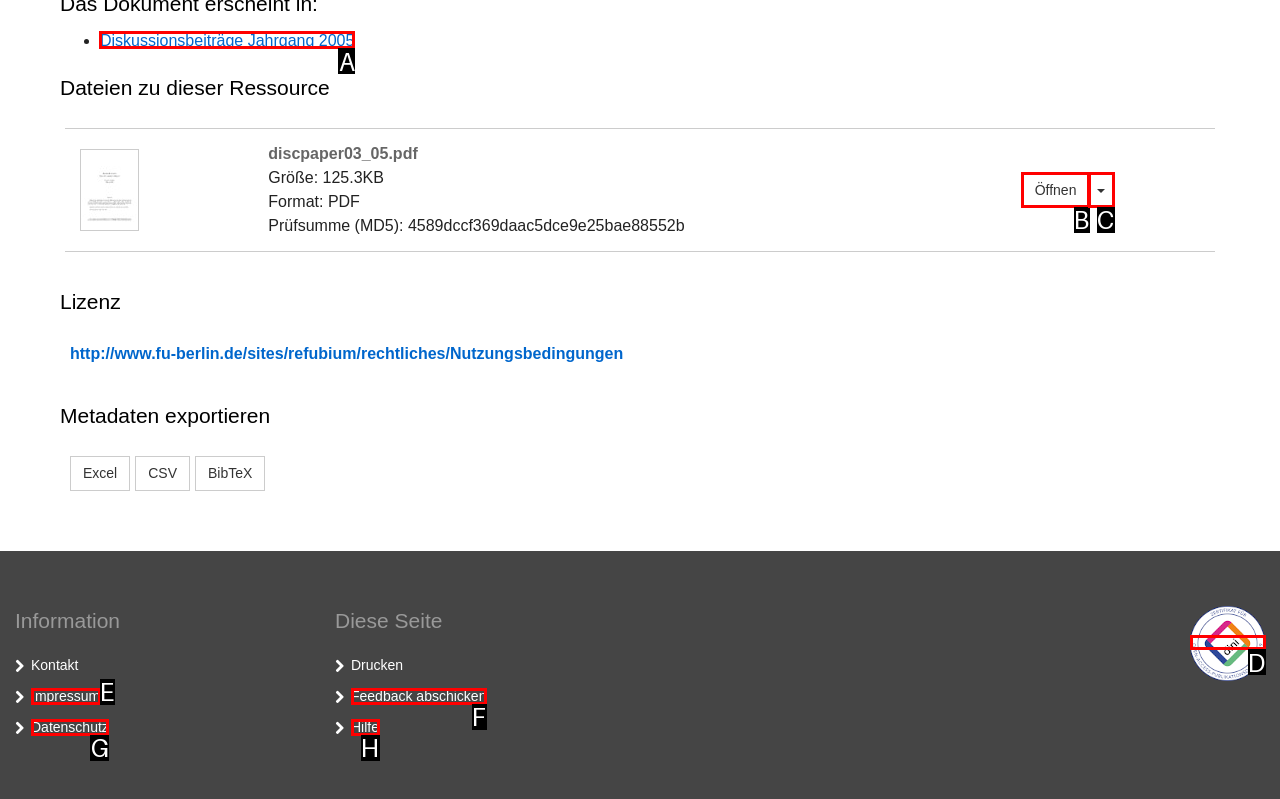Tell me the letter of the UI element to click in order to accomplish the following task: Open Diskussionsbeiträge Jahrgang 2005
Answer with the letter of the chosen option from the given choices directly.

A